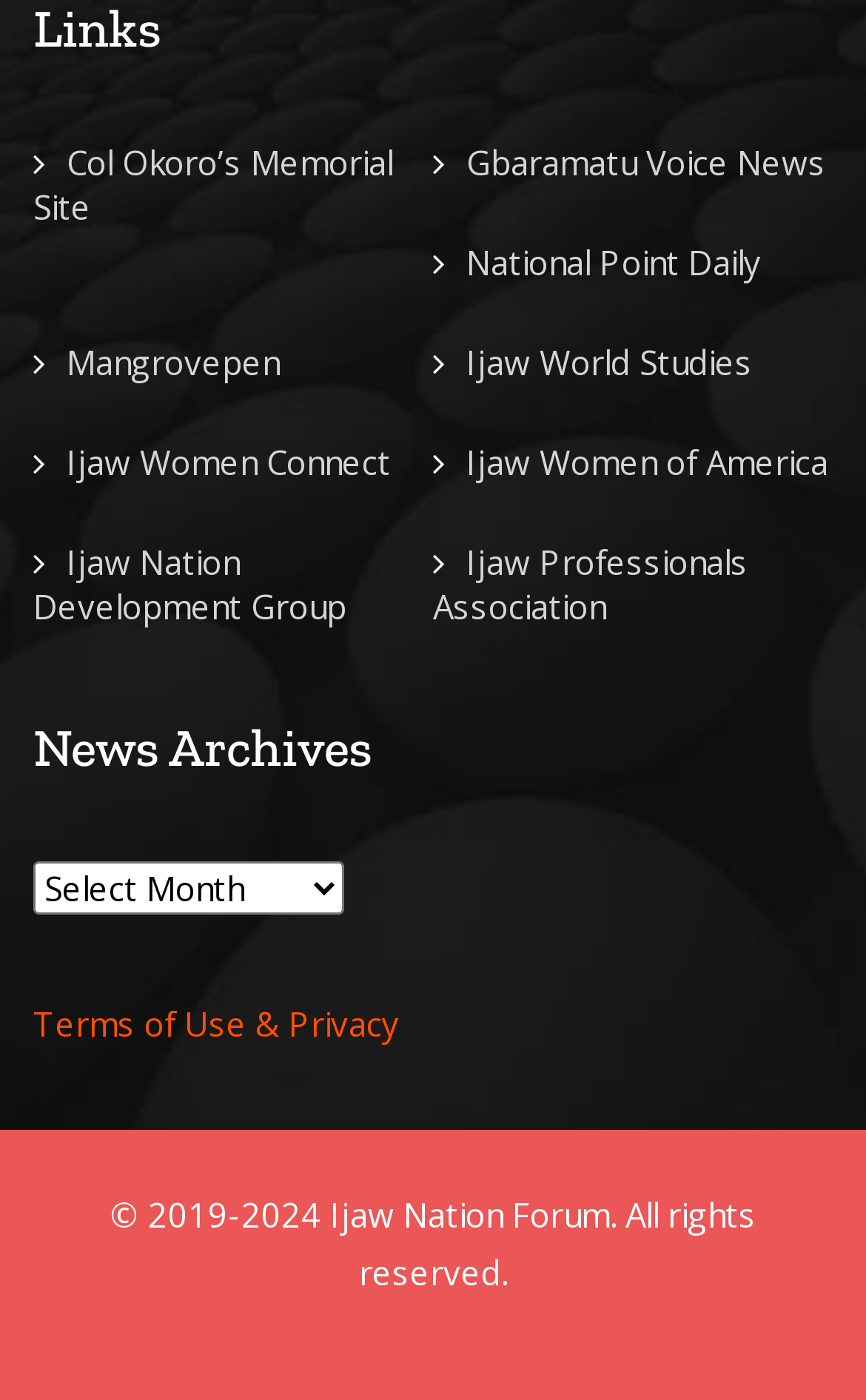How many years is the copyright period?
Give a one-word or short-phrase answer derived from the screenshot.

5 years